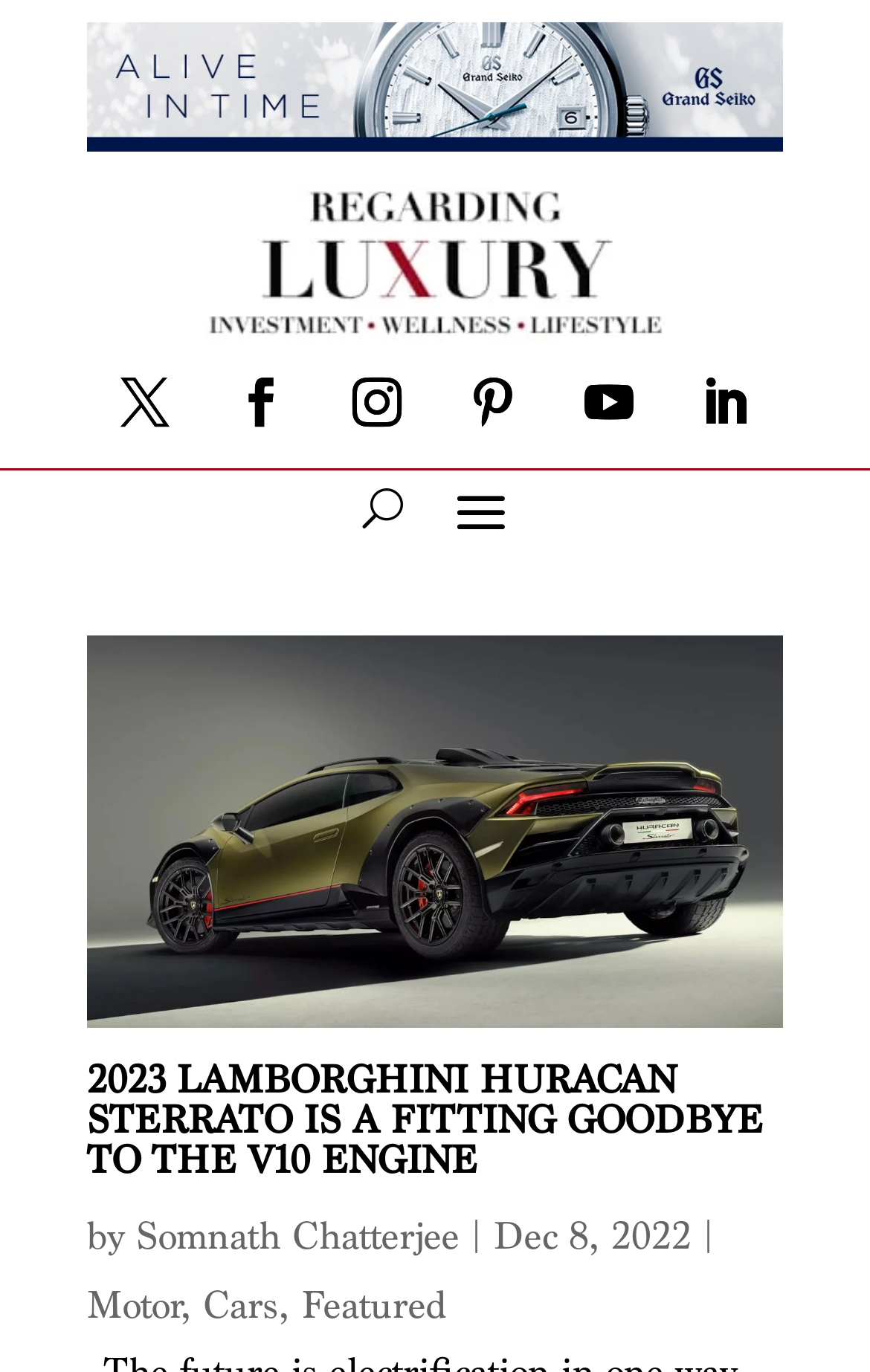Specify the bounding box coordinates of the region I need to click to perform the following instruction: "Click on the SEIKO link". The coordinates must be four float numbers in the range of 0 to 1, i.e., [left, top, right, bottom].

[0.1, 0.085, 0.9, 0.119]